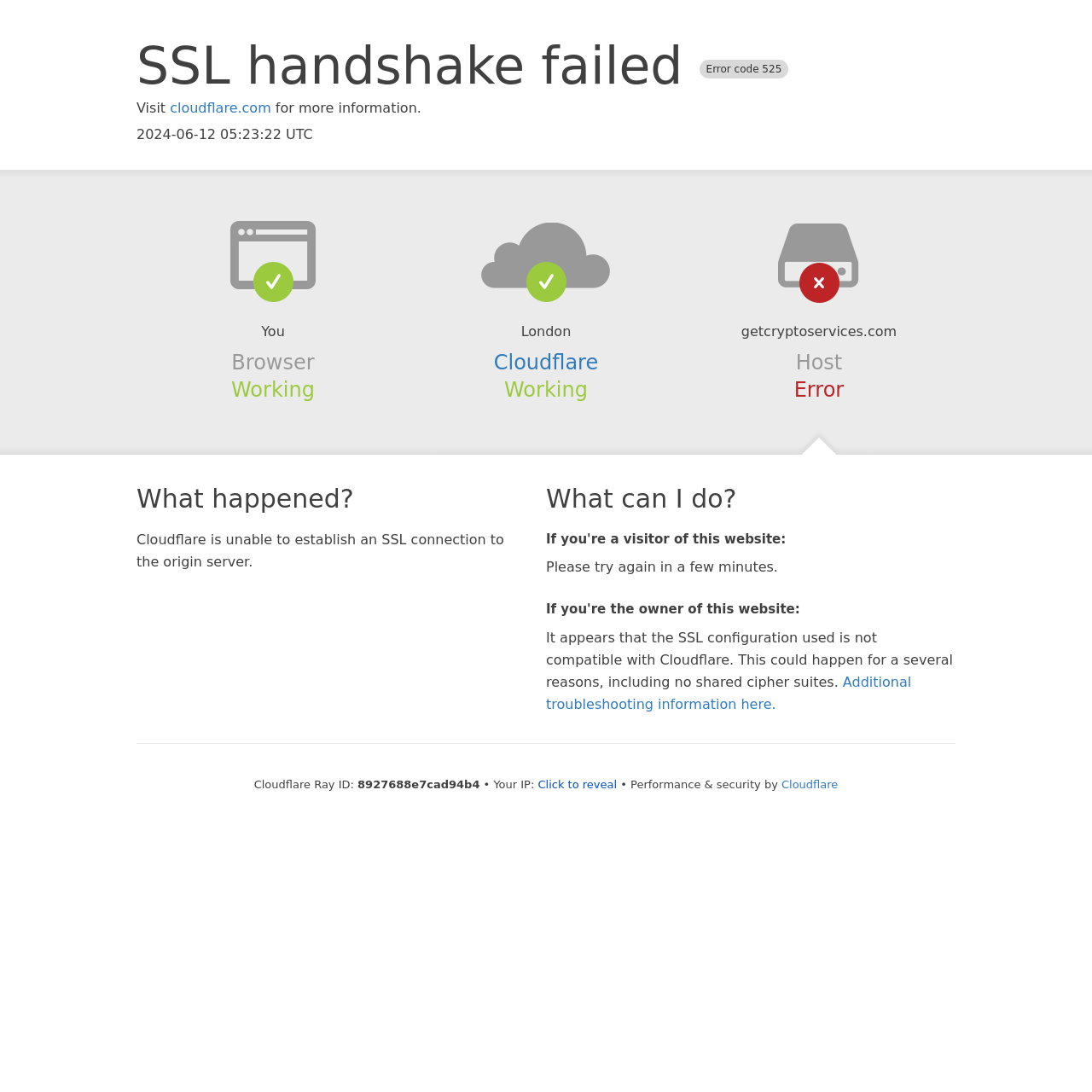Determine the main heading text of the webpage.

SSL handshake failed Error code 525